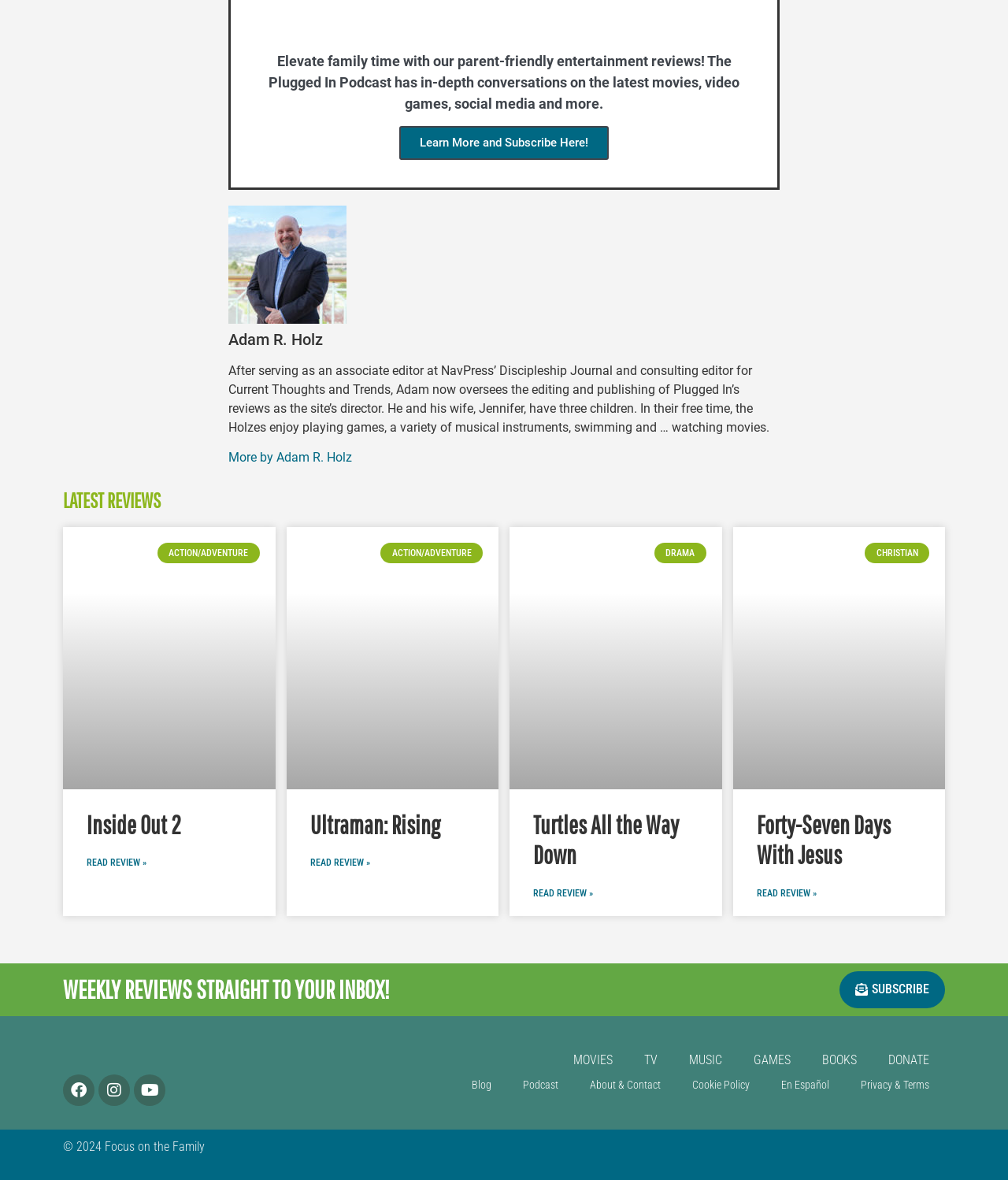Identify the bounding box coordinates of the clickable region to carry out the given instruction: "Visit the Facebook page".

[0.062, 0.91, 0.094, 0.937]